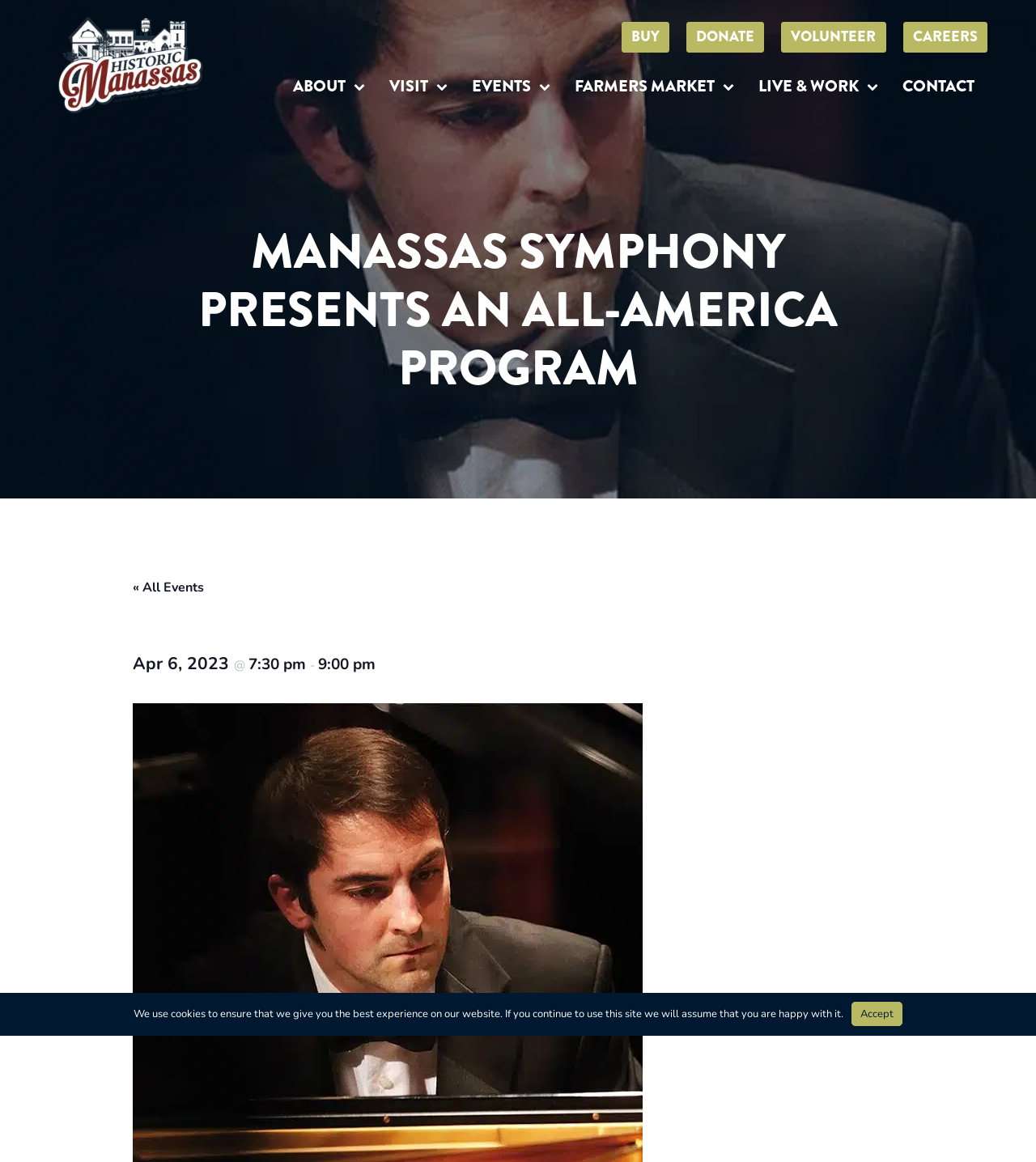Find the bounding box coordinates of the element's region that should be clicked in order to follow the given instruction: "Click the BUY button". The coordinates should consist of four float numbers between 0 and 1, i.e., [left, top, right, bottom].

[0.6, 0.019, 0.646, 0.045]